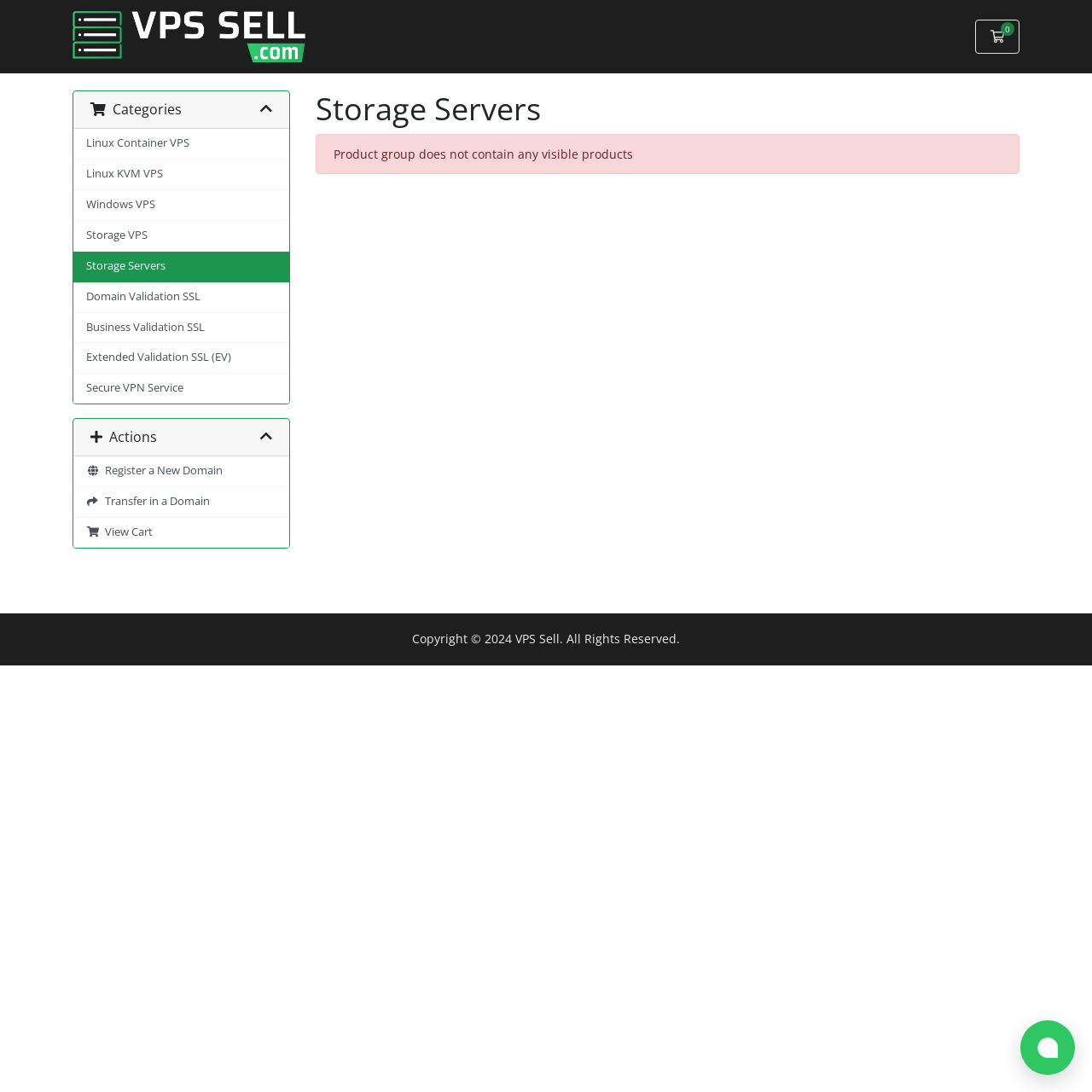Please respond to the question with a concise word or phrase:
What is the status of the 'Storage Servers' product group?

No visible products